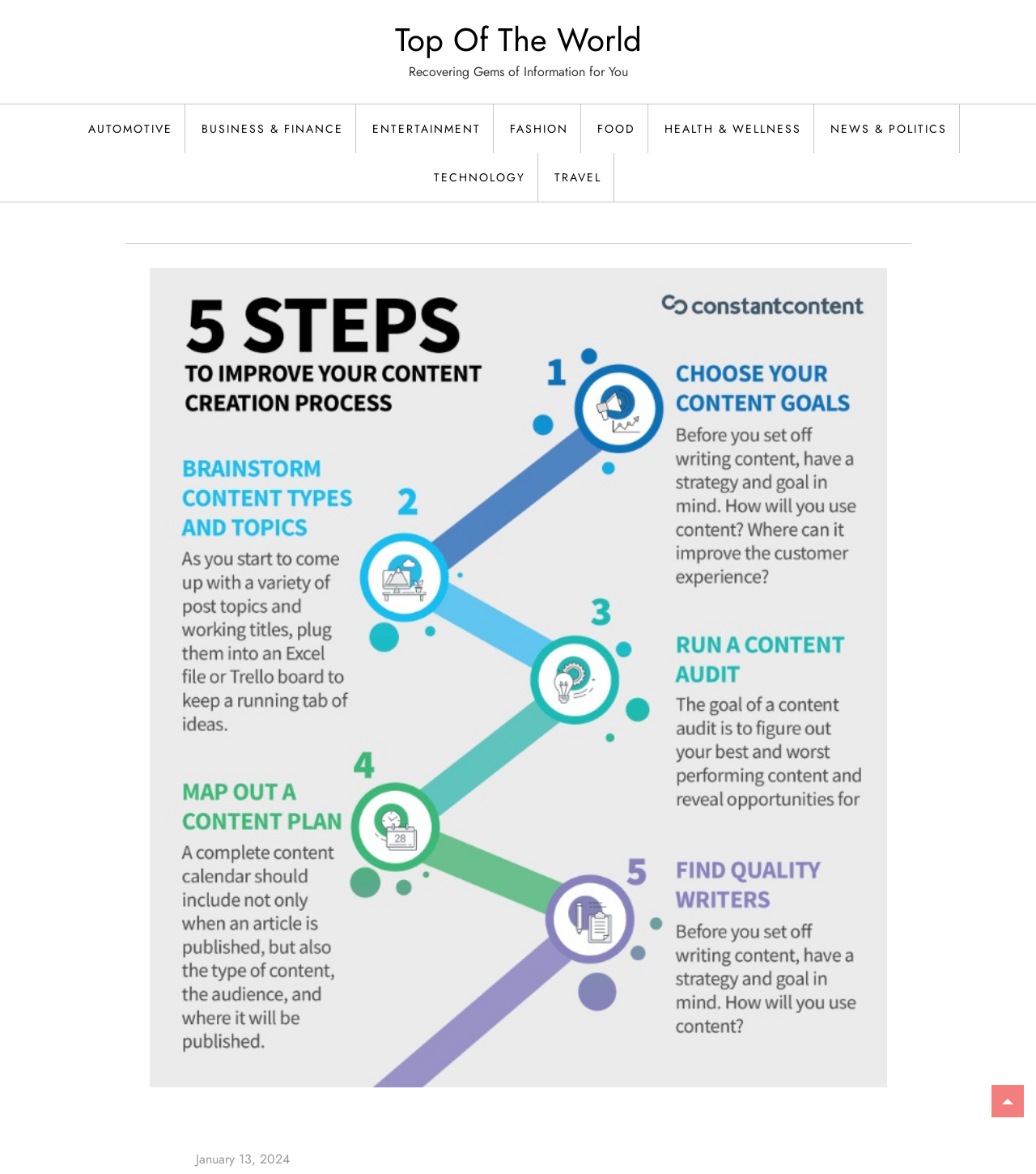Look at the image and answer the question in detail:
What is the date mentioned on the webpage?

I found a link with the text 'January 13, 2024' which appears to be a date. This date is likely related to an article or post on the webpage.